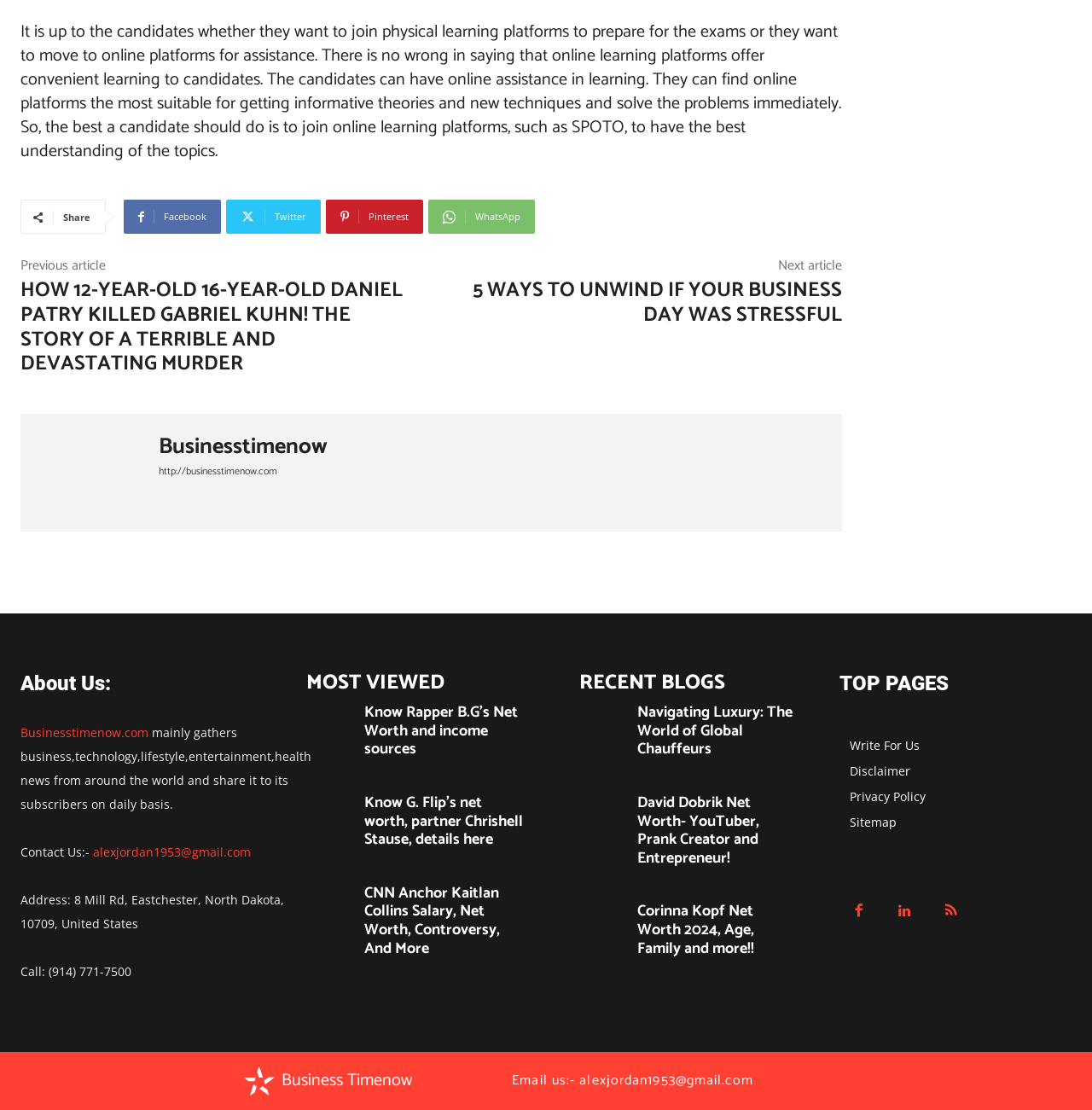Can I write for the website?
From the image, respond using a single word or phrase.

Yes